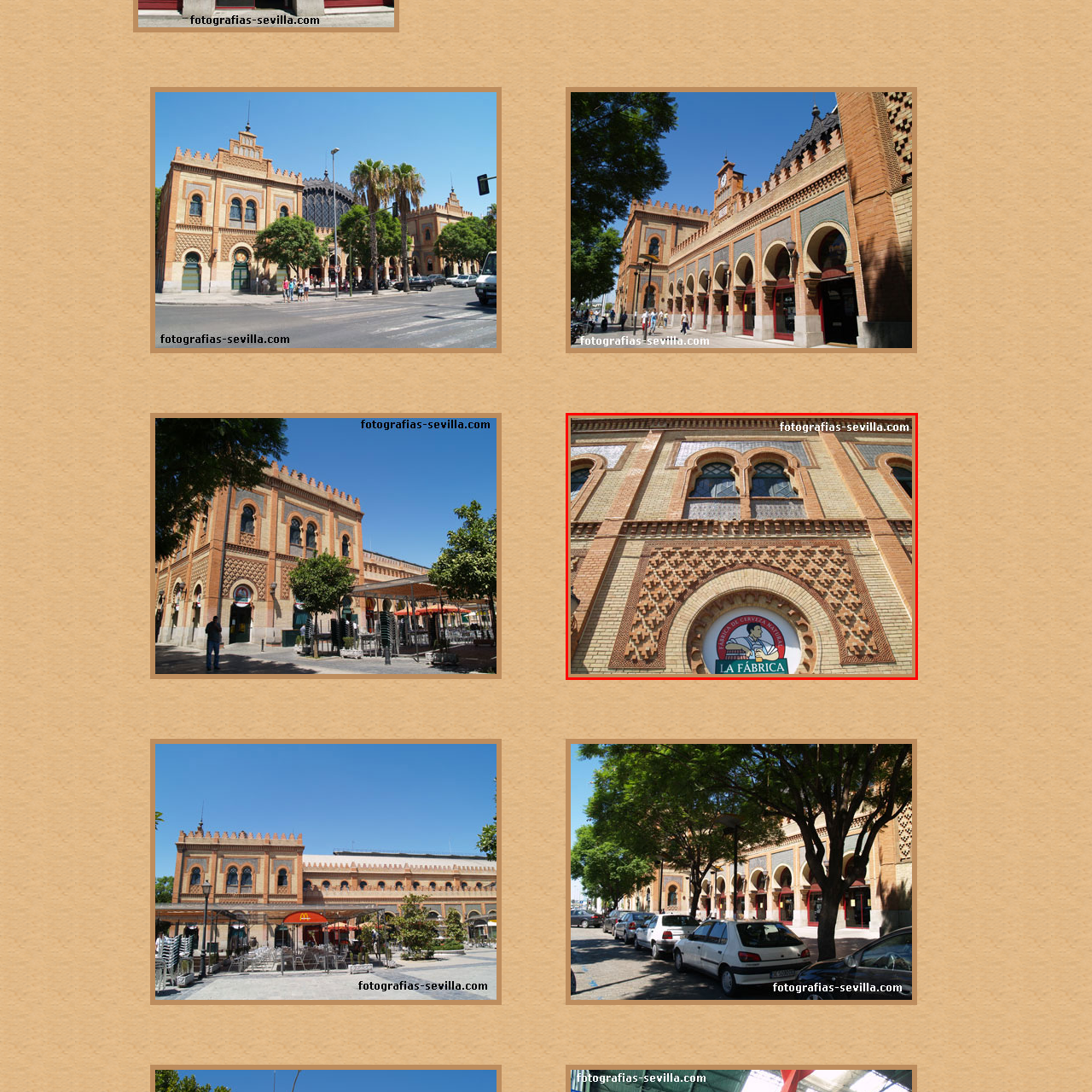Observe the content inside the red rectangle and respond to the question with one word or phrase: 
What is the exterior material of the building?

Brick